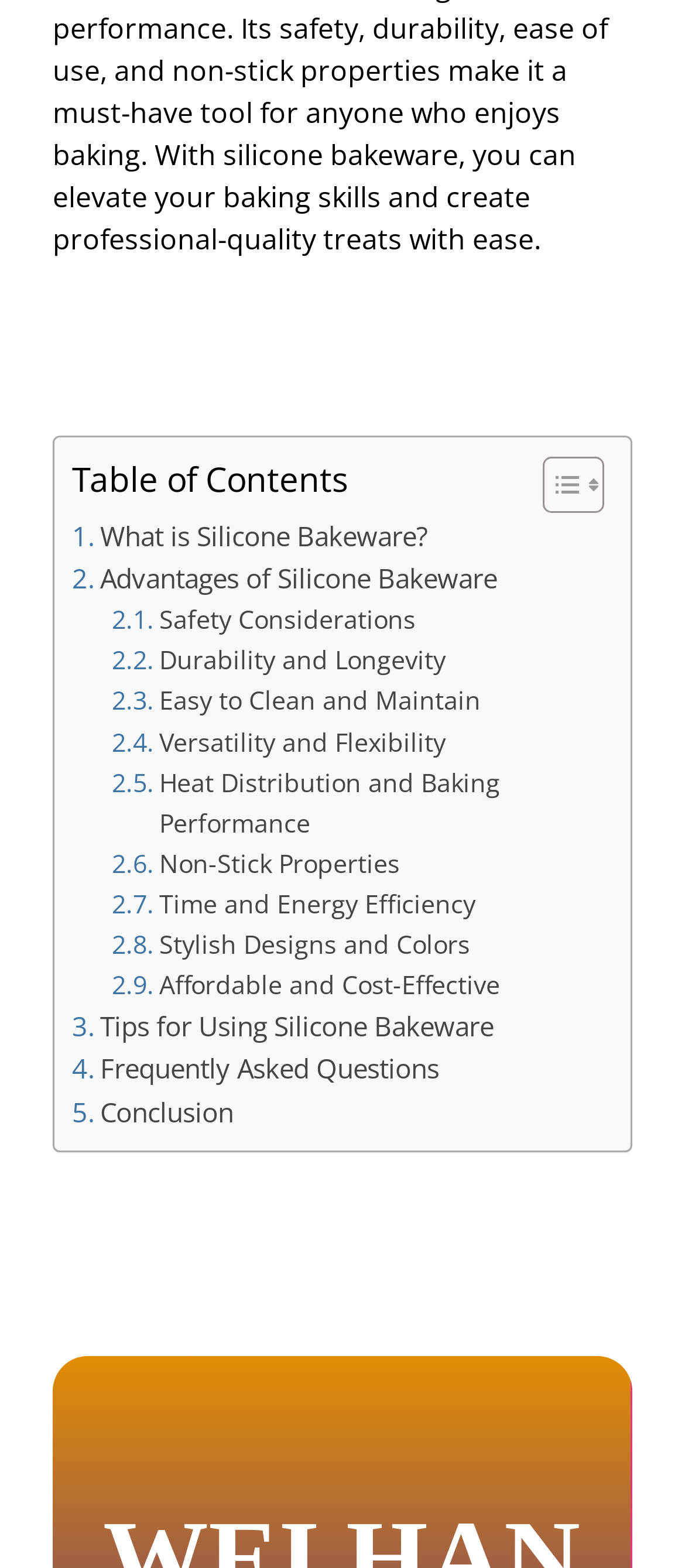What is the title of the first section?
Please provide a comprehensive answer based on the information in the image.

The title of the first section is 'Table of Contents' which is a StaticText element with bounding box coordinates [0.105, 0.29, 0.508, 0.32].